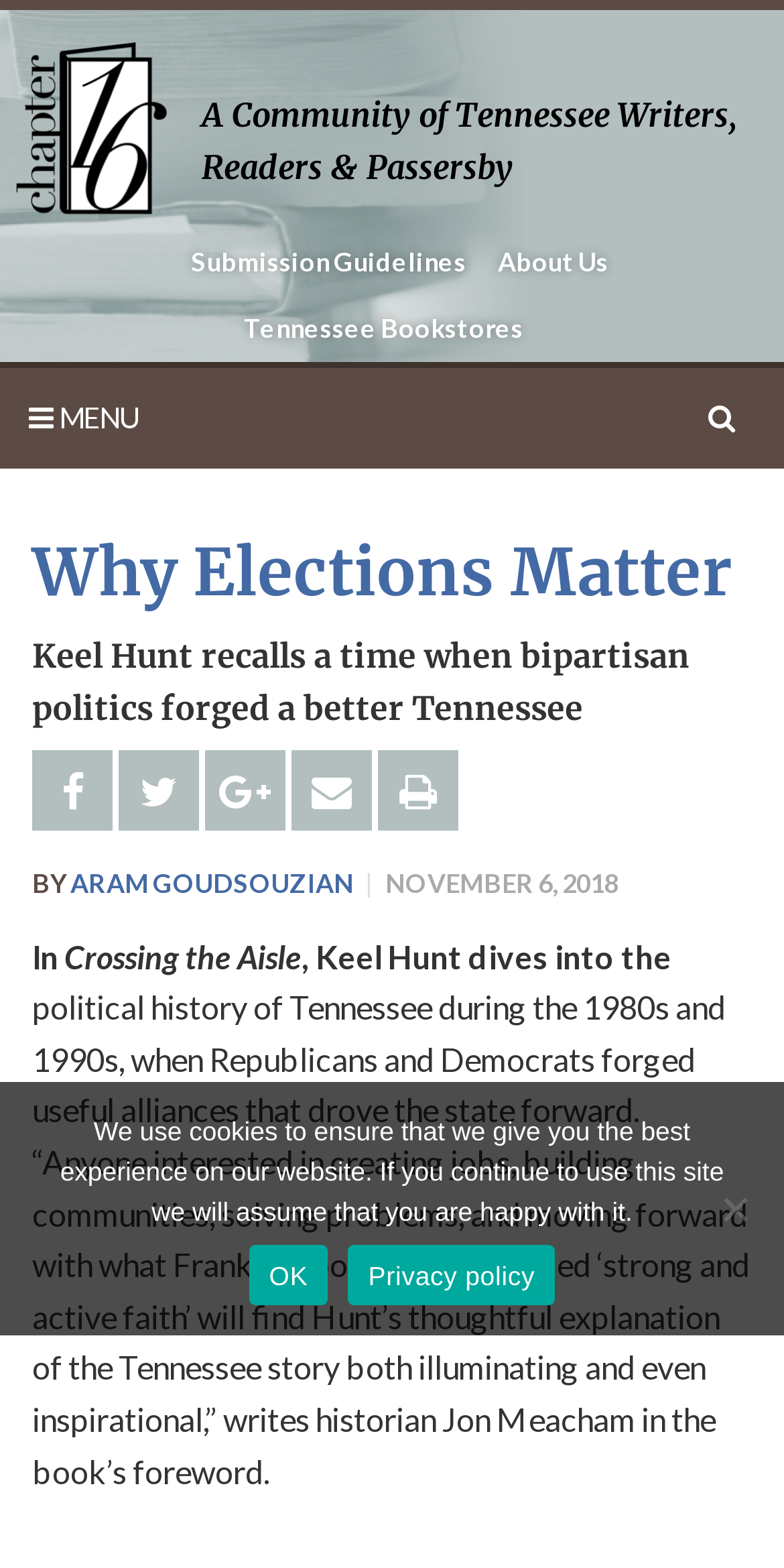Determine the bounding box coordinates of the clickable area required to perform the following instruction: "View 'About Us'". The coordinates should be represented as four float numbers between 0 and 1: [left, top, right, bottom].

[0.619, 0.145, 0.793, 0.188]